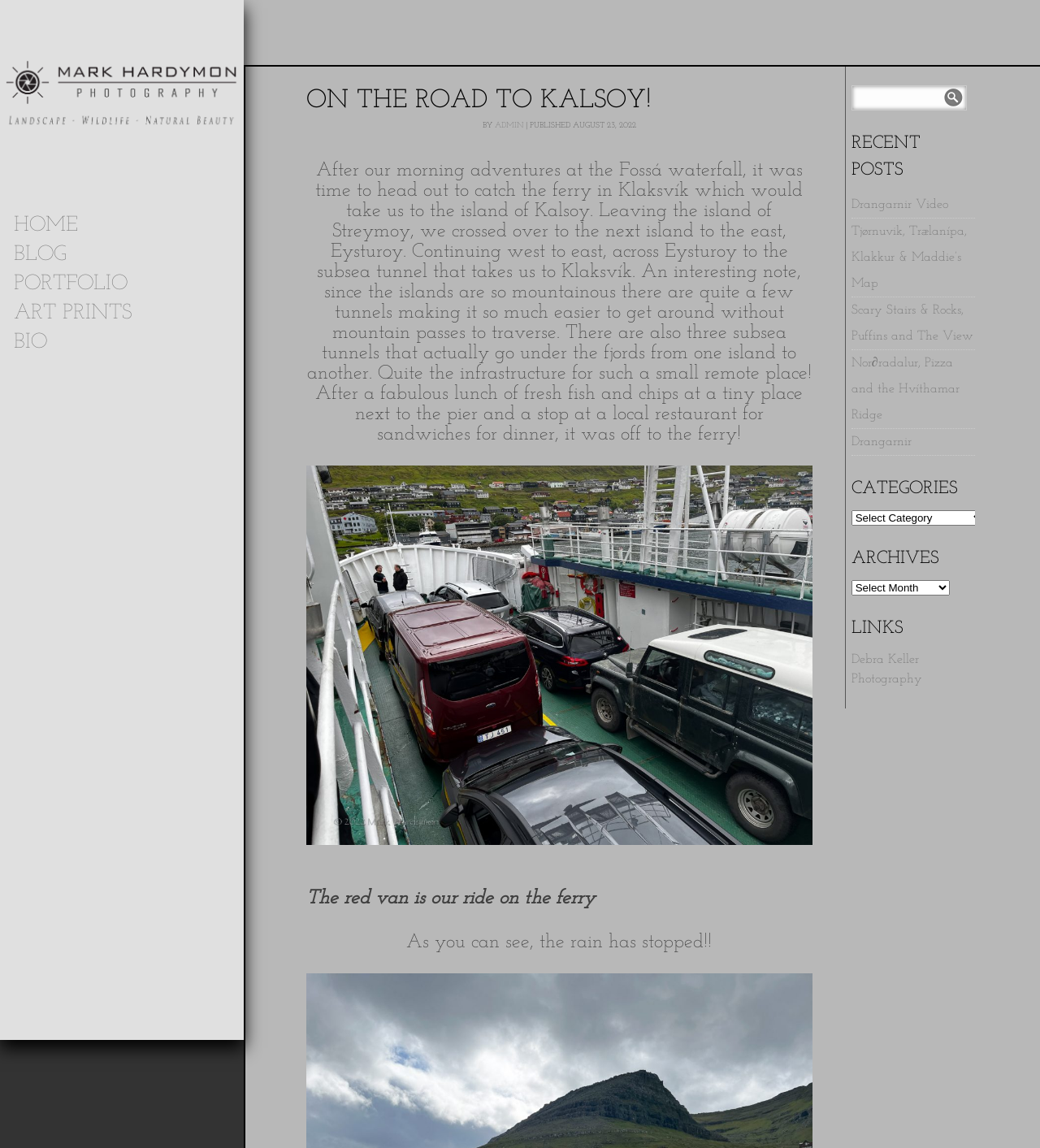Please specify the bounding box coordinates of the clickable region necessary for completing the following instruction: "View the 'BLOG' page". The coordinates must consist of four float numbers between 0 and 1, i.e., [left, top, right, bottom].

[0.0, 0.21, 0.234, 0.235]